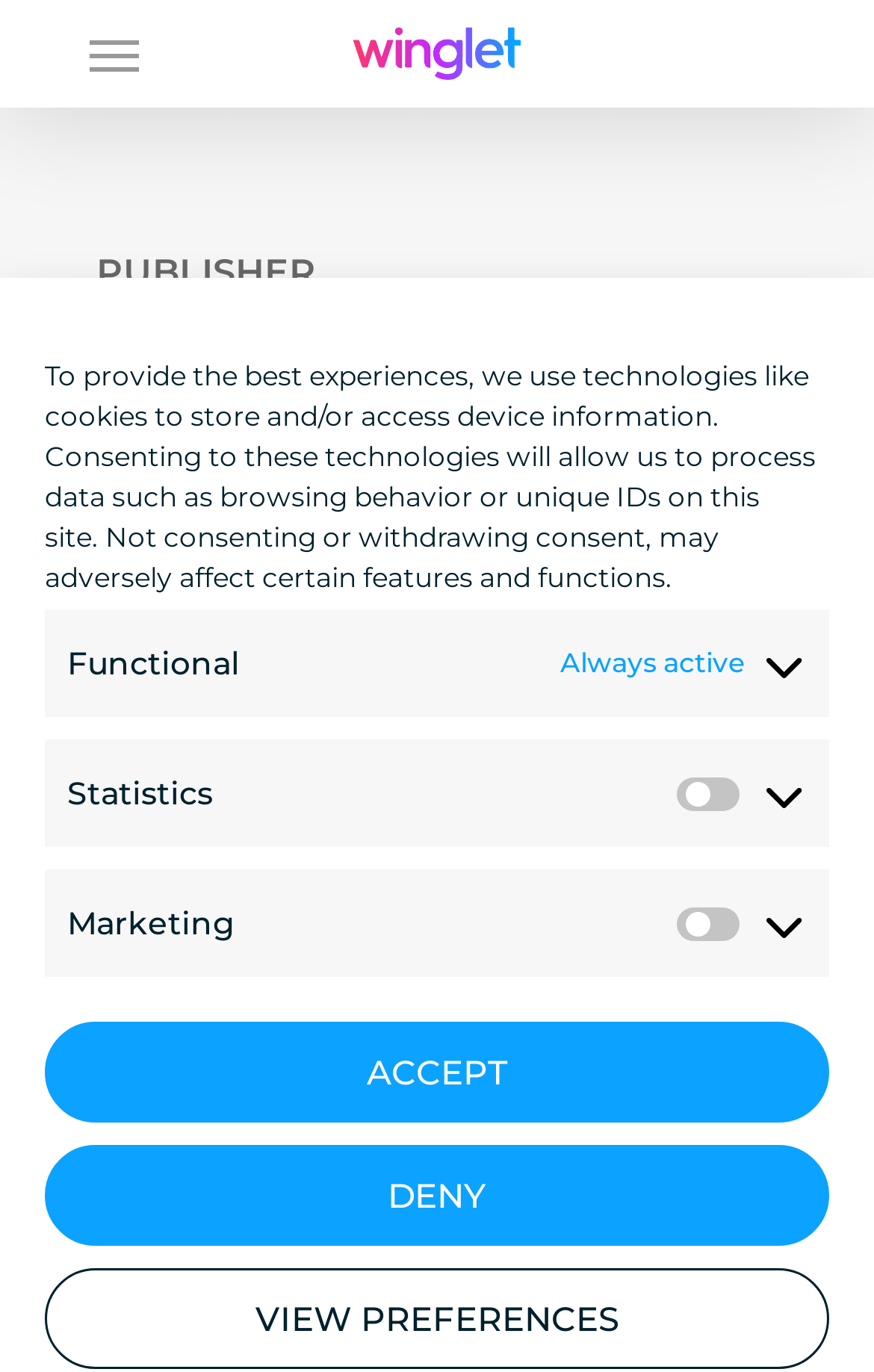What is the phone number of the publisher?
Look at the screenshot and respond with a single word or phrase.

+49 7664 405670-0